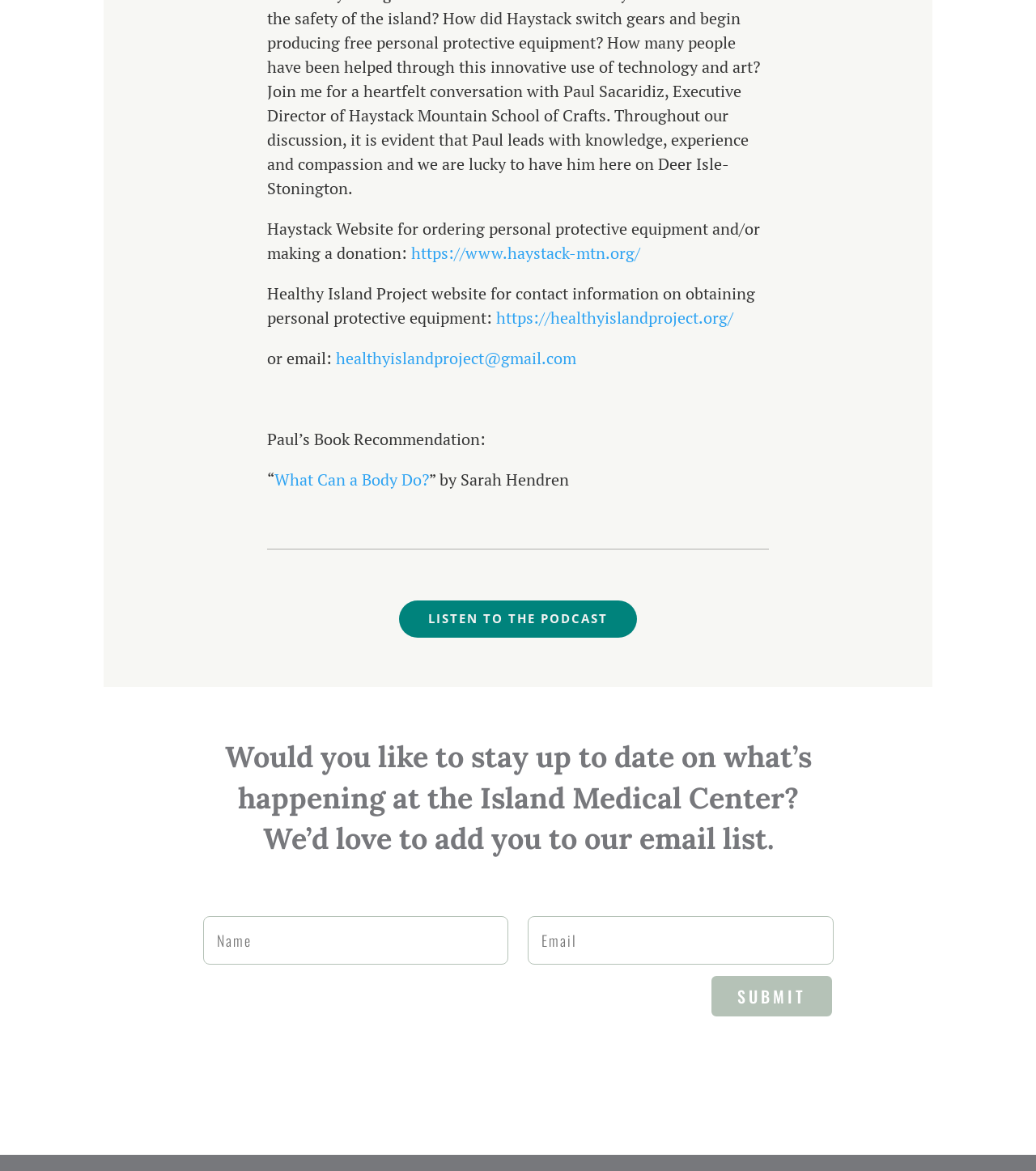Determine the bounding box coordinates for the area you should click to complete the following instruction: "visit Haystack Website".

[0.397, 0.206, 0.618, 0.225]